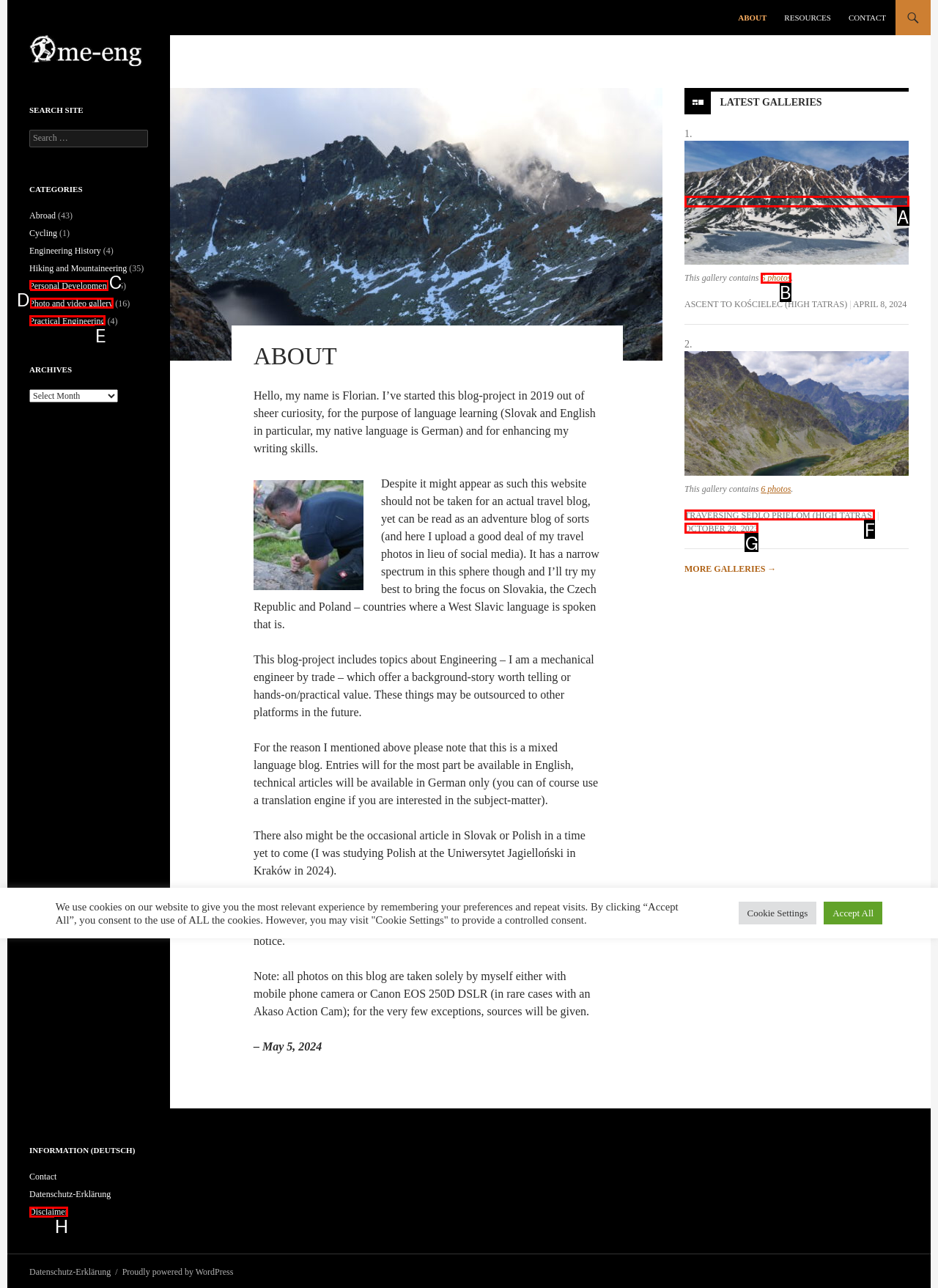Choose the option that best matches the description: Traversing Sedlo prielom (High Tatras)
Indicate the letter of the matching option directly.

F